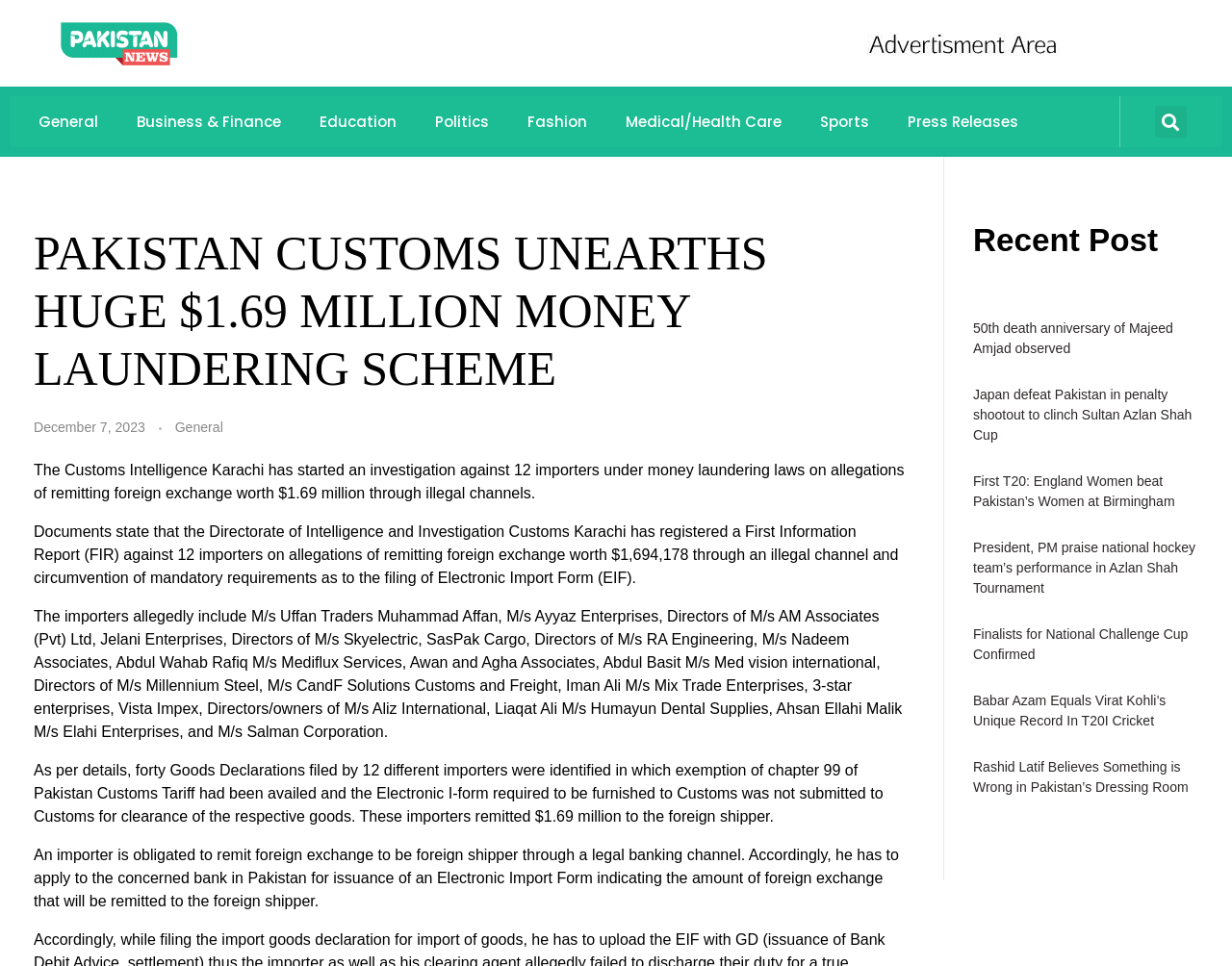Generate the text of the webpage's primary heading.

PAKISTAN CUSTOMS UNEARTHS HUGE $1.69 MILLION MONEY LAUNDERING SCHEME